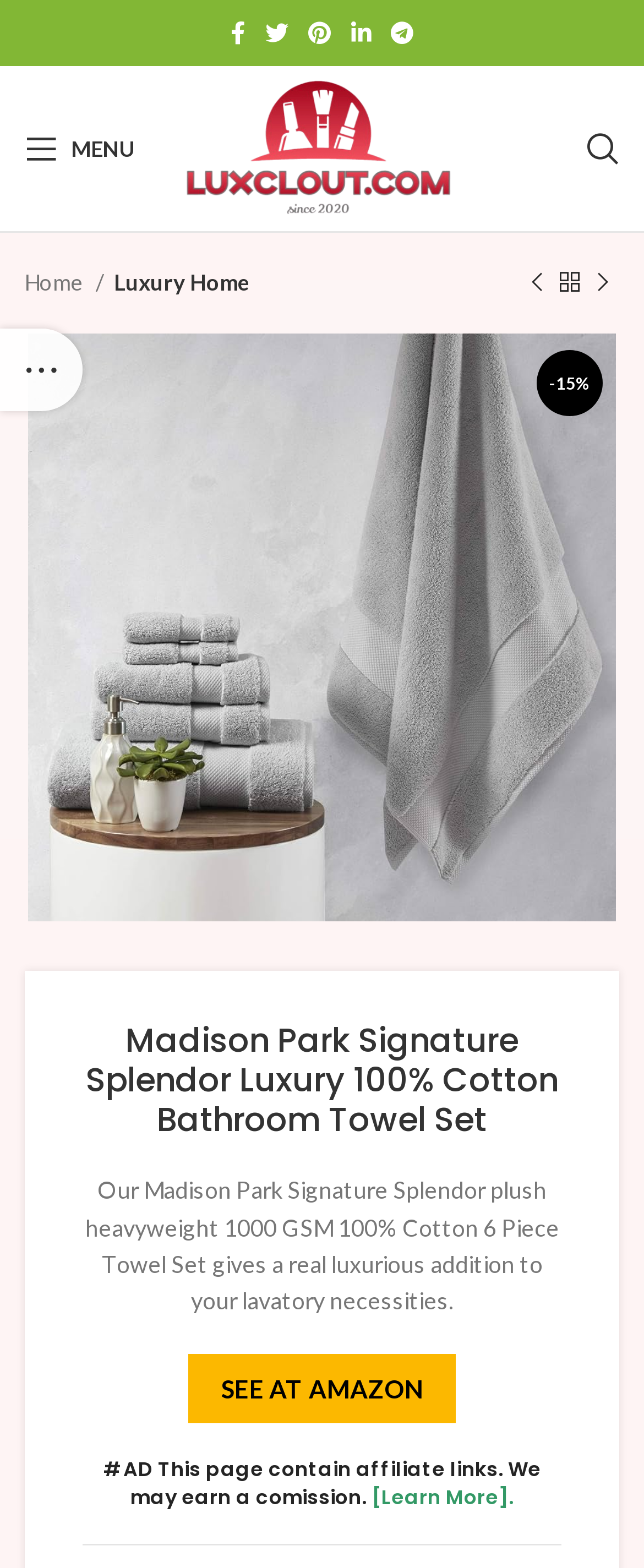Please find the bounding box coordinates of the clickable region needed to complete the following instruction: "Check 'Contact' information". The bounding box coordinates must consist of four float numbers between 0 and 1, i.e., [left, top, right, bottom].

None